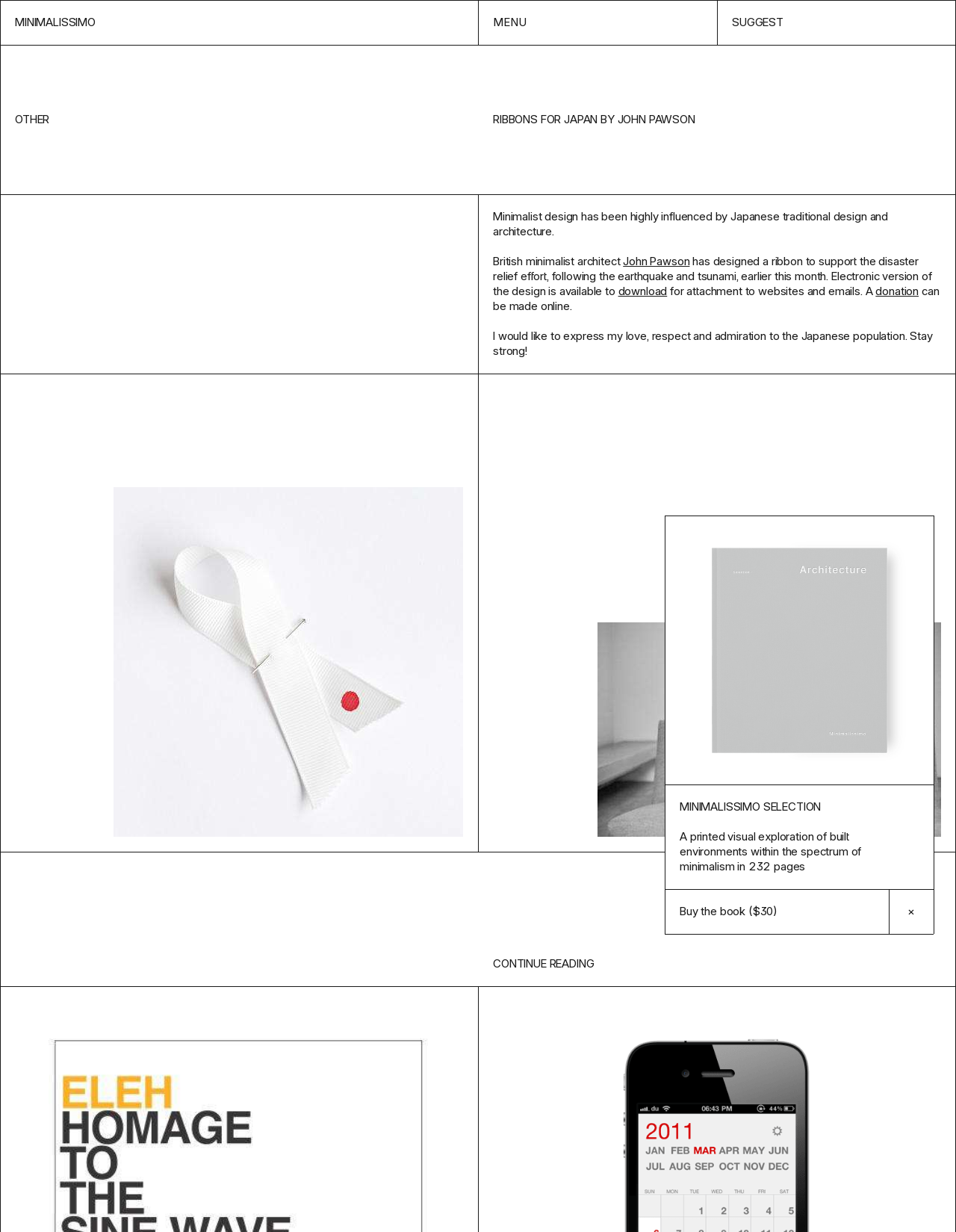Please identify the bounding box coordinates of the area that needs to be clicked to fulfill the following instruction: "Download the ribbon design."

[0.647, 0.23, 0.698, 0.242]